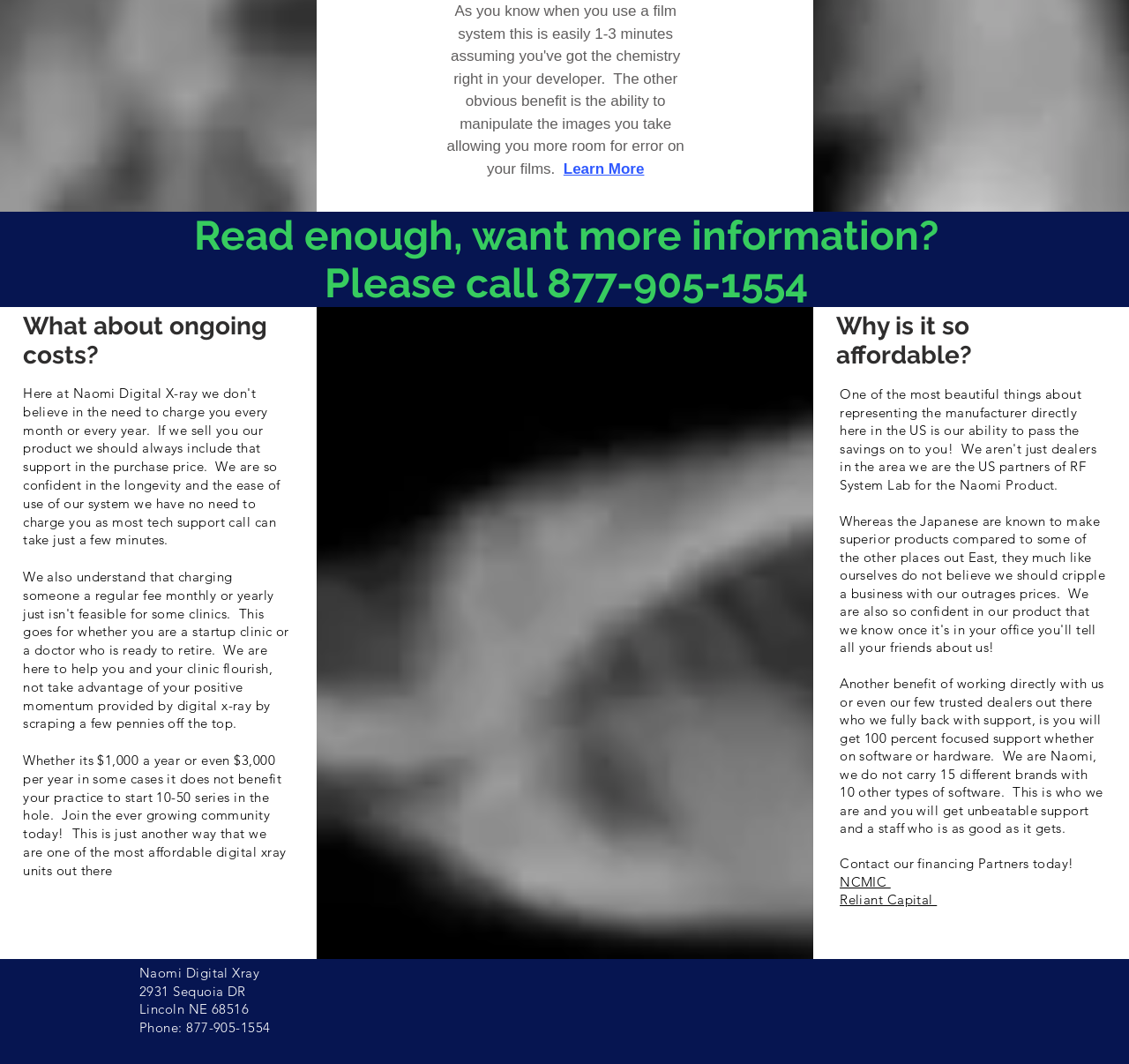Locate the bounding box coordinates of the UI element described by: "Learn More". Provide the coordinates as four float numbers between 0 and 1, formatted as [left, top, right, bottom].

[0.499, 0.151, 0.571, 0.167]